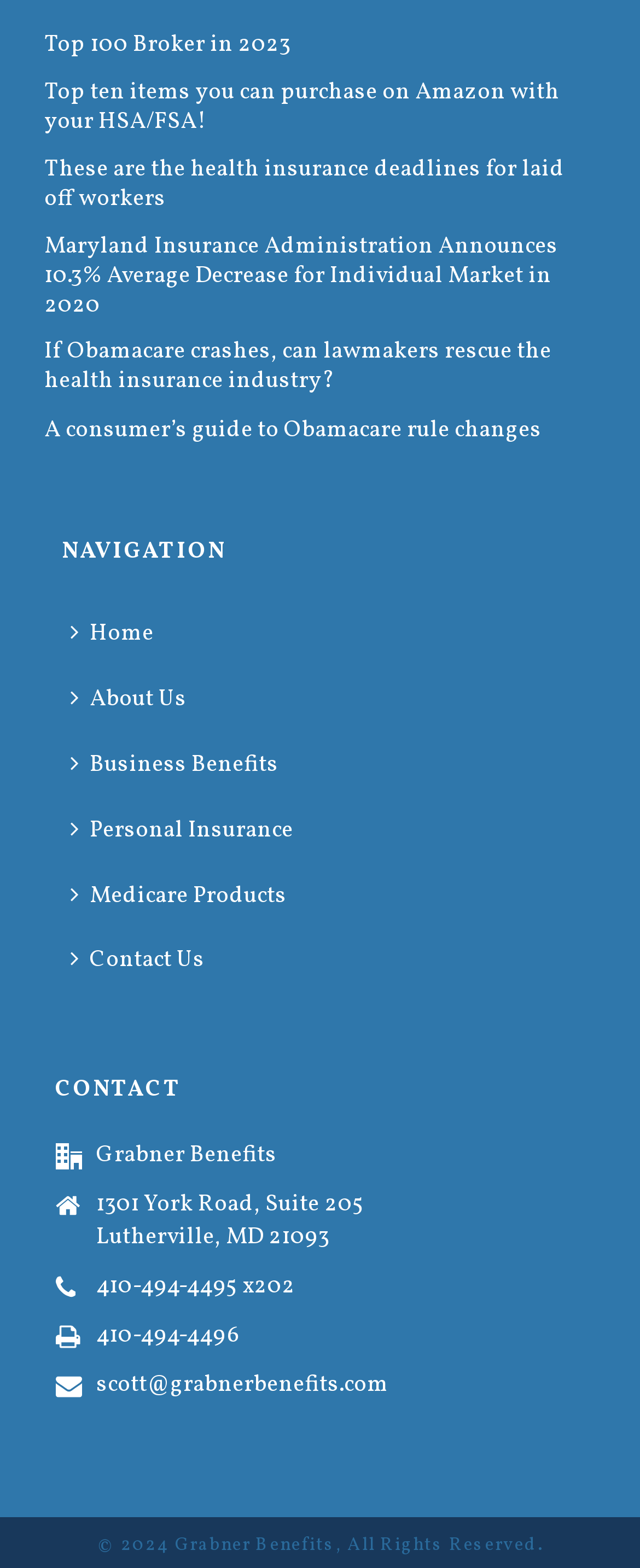Determine the bounding box coordinates of the element that should be clicked to execute the following command: "Click on Top 100 Broker in 2023".

[0.069, 0.02, 0.454, 0.039]